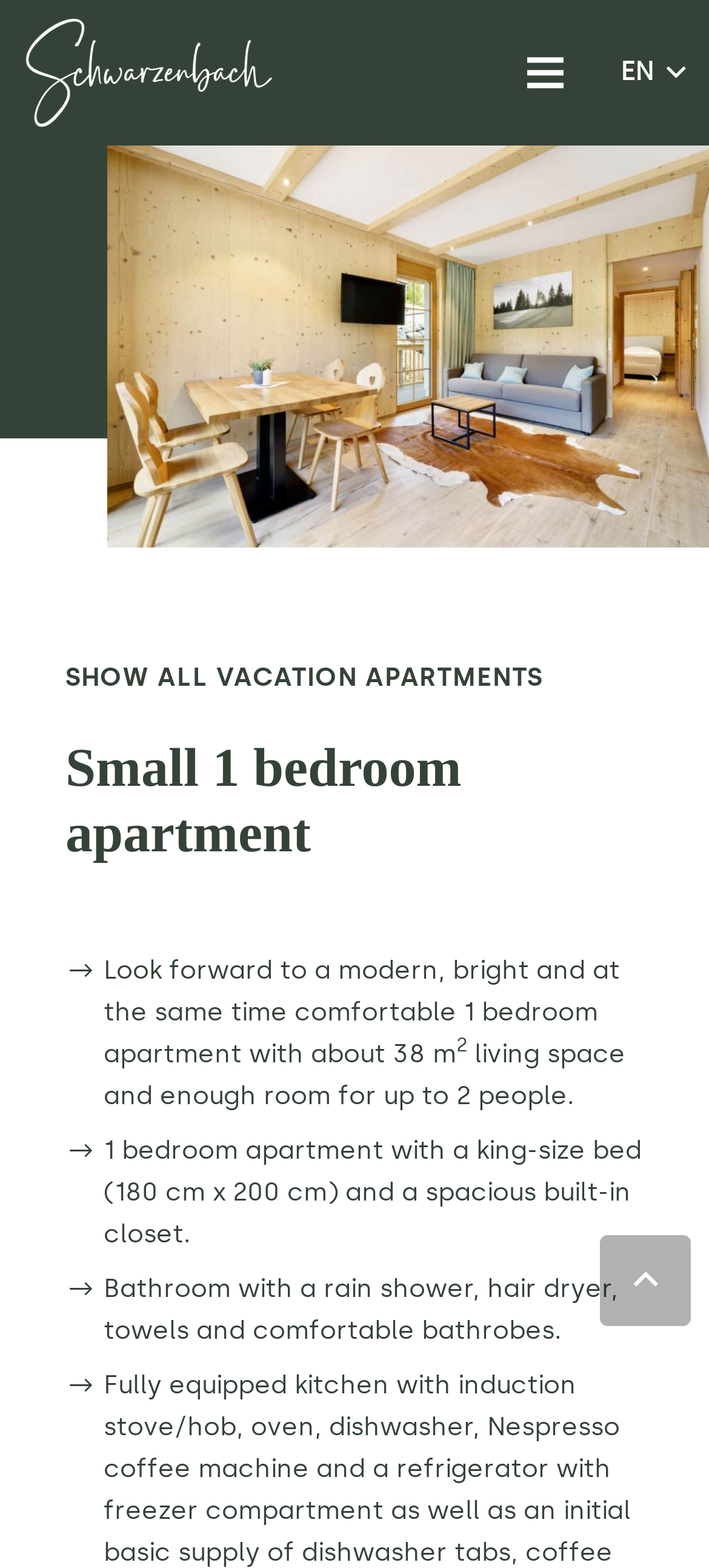How many people can the apartment accommodate?
Could you answer the question in a detailed manner, providing as much information as possible?

The webpage mentions that the apartment has 'enough room for up to 4 people', indicating that it can accommodate a maximum of 4 people.